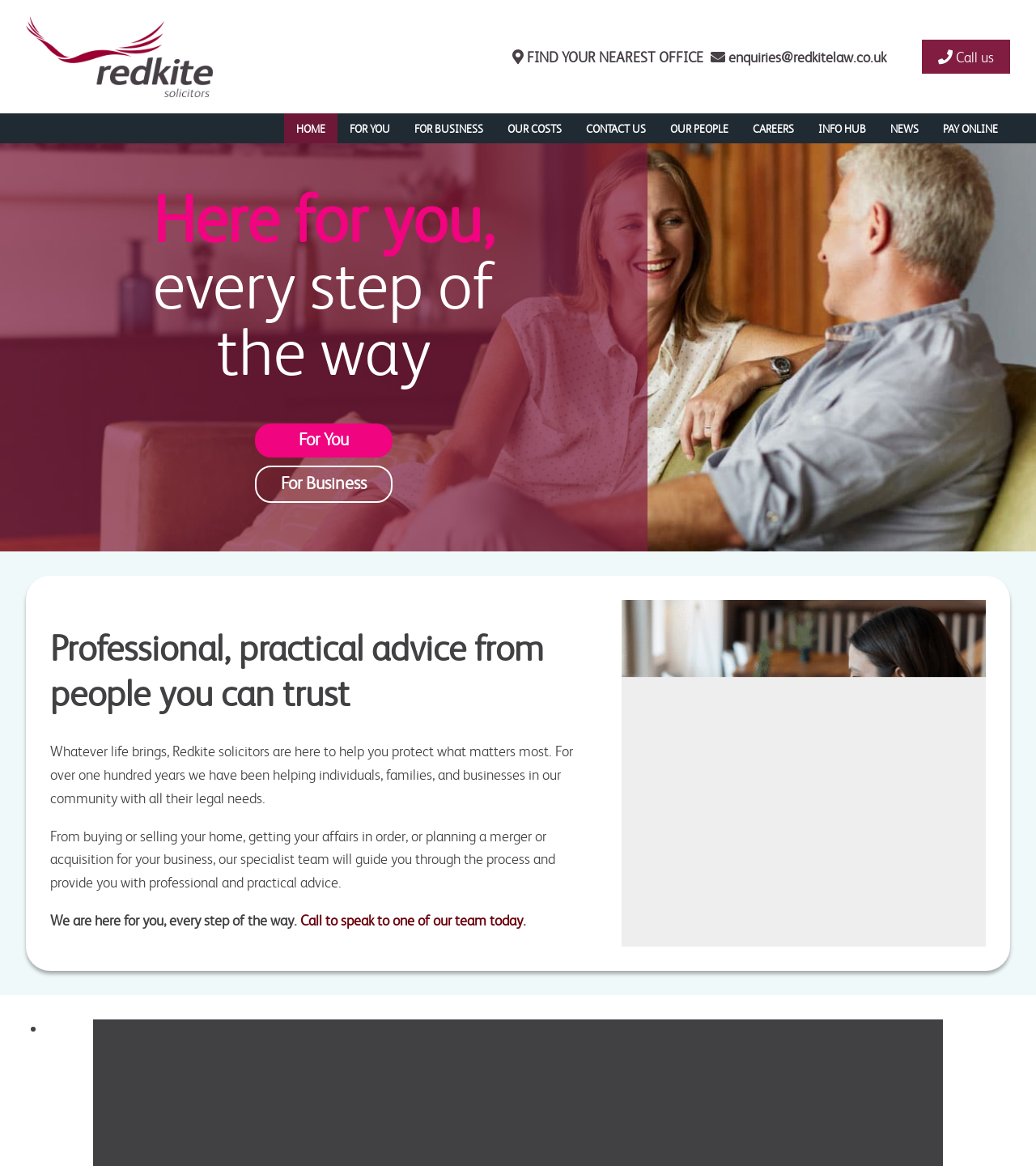What is the last service listed under 'FOR YOU'?
Can you provide a detailed and comprehensive answer to the question?

I looked at the links under the 'FOR YOU' section and found that the last service listed is 'WILLS AND PROBATE SOLICITORS'.